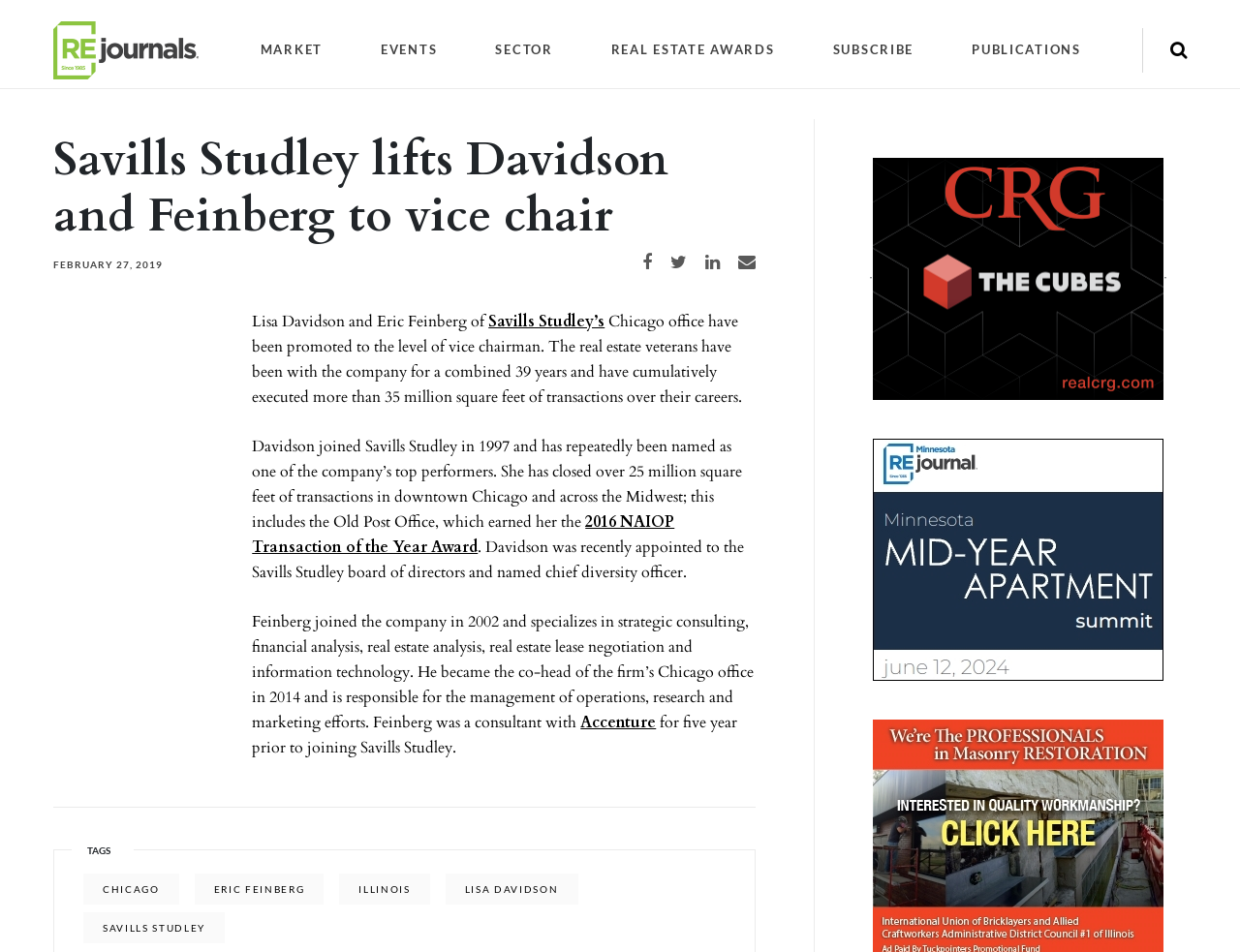Give a detailed explanation of the elements present on the webpage.

The webpage is about Savills Studley, a real estate company, and features an article about the promotion of Lisa Davidson and Eric Feinberg to vice chair. At the top left, there is a link to the homepage, accompanied by a small image. On the top right, there is a button to toggle the search form. 

Below the top section, there are several links to different sections of the website, including MARKET, EVENTS, SECTOR, REAL ESTATE AWARDS, SUBSCRIBE, and PUBLICATIONS. 

The main content of the webpage is an article about the promotion of Lisa Davidson and Eric Feinberg. The article title, "Savills Studley lifts Davidson and Feinberg to vice chair", is displayed prominently at the top of the article section. Below the title, there is a date, "FEBRUARY 27, 2019", and several social media links to share the article. 

The article itself is divided into several paragraphs, describing the careers and achievements of Lisa Davidson and Eric Feinberg. There are also links to related topics, such as the 2016 NAIOP Transaction of the Year Award and Accenture. 

At the bottom of the webpage, there are several tags, including CHICAGO, ERIC FEINBERG, ILLINOIS, LISA DAVIDSON, and SAVILLS STUDLEY.